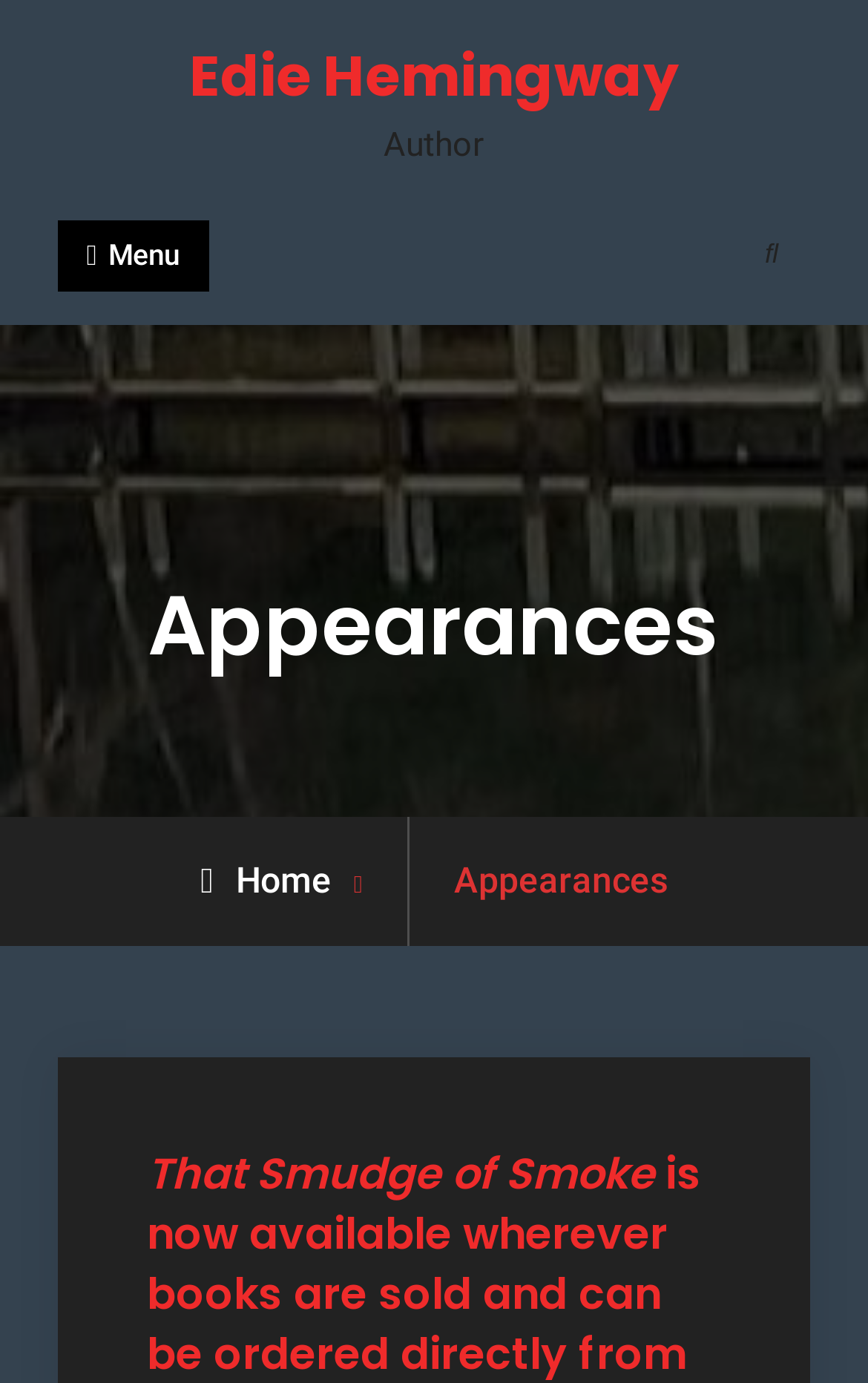Find the bounding box coordinates for the HTML element specified by: "Menu".

[0.066, 0.159, 0.24, 0.211]